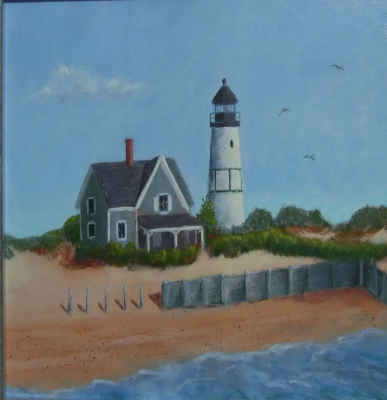Please answer the following question using a single word or phrase: 
What is the atmosphere suggested by the seaside home?

Cozy